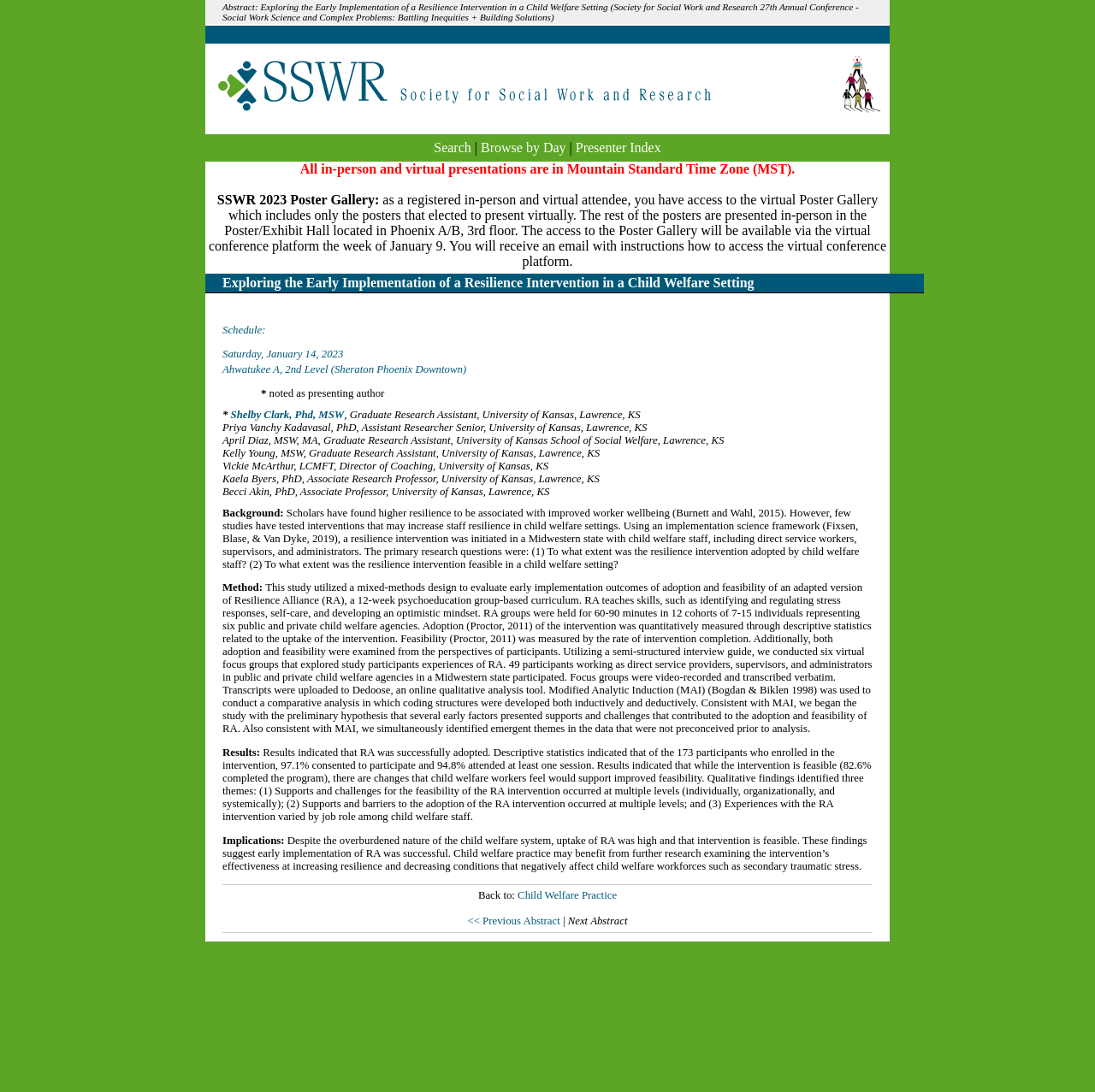What is the name of the conference?
Based on the image, provide a one-word or brief-phrase response.

Society for Social Work and Research 27th Annual Conference